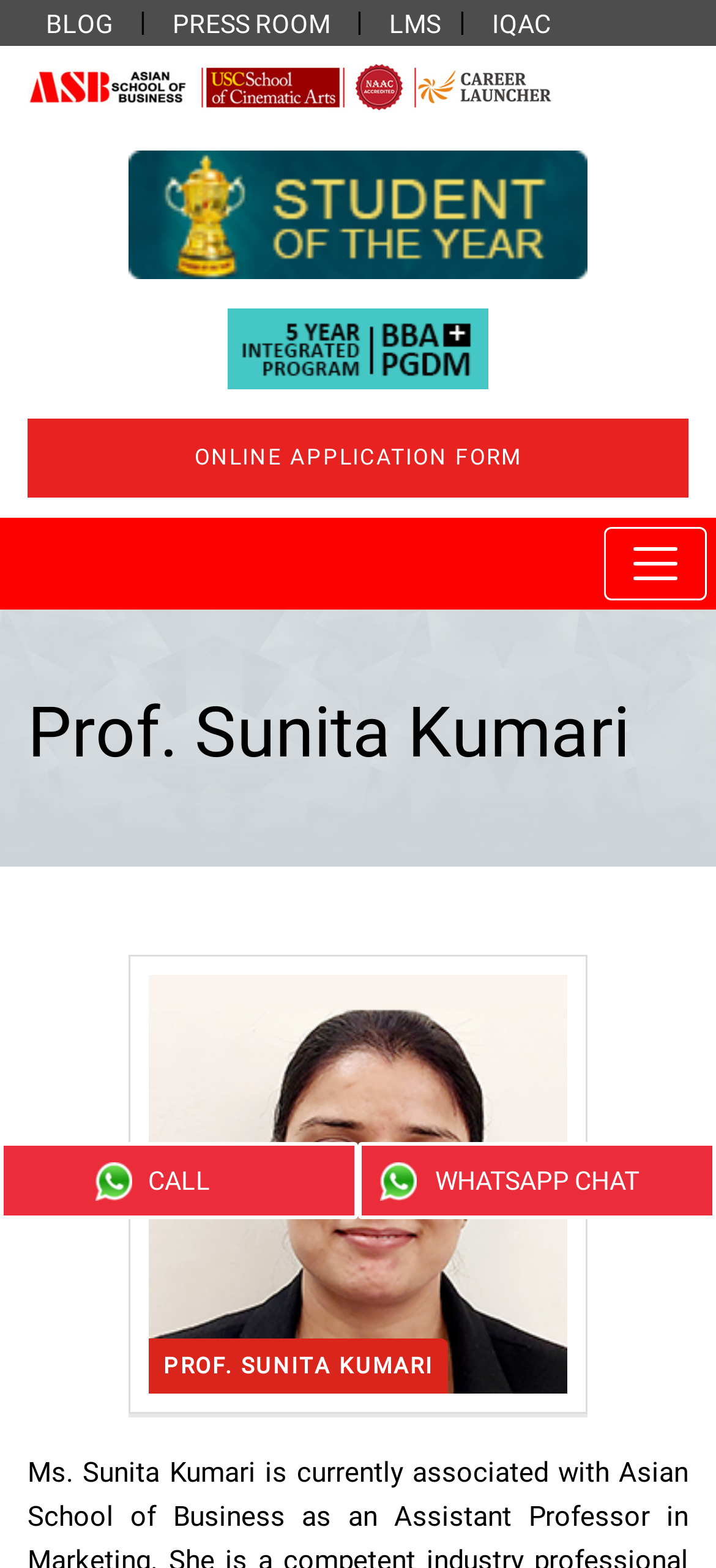Specify the bounding box coordinates of the element's region that should be clicked to achieve the following instruction: "call". The bounding box coordinates consist of four float numbers between 0 and 1, in the format [left, top, right, bottom].

[0.005, 0.731, 0.495, 0.775]